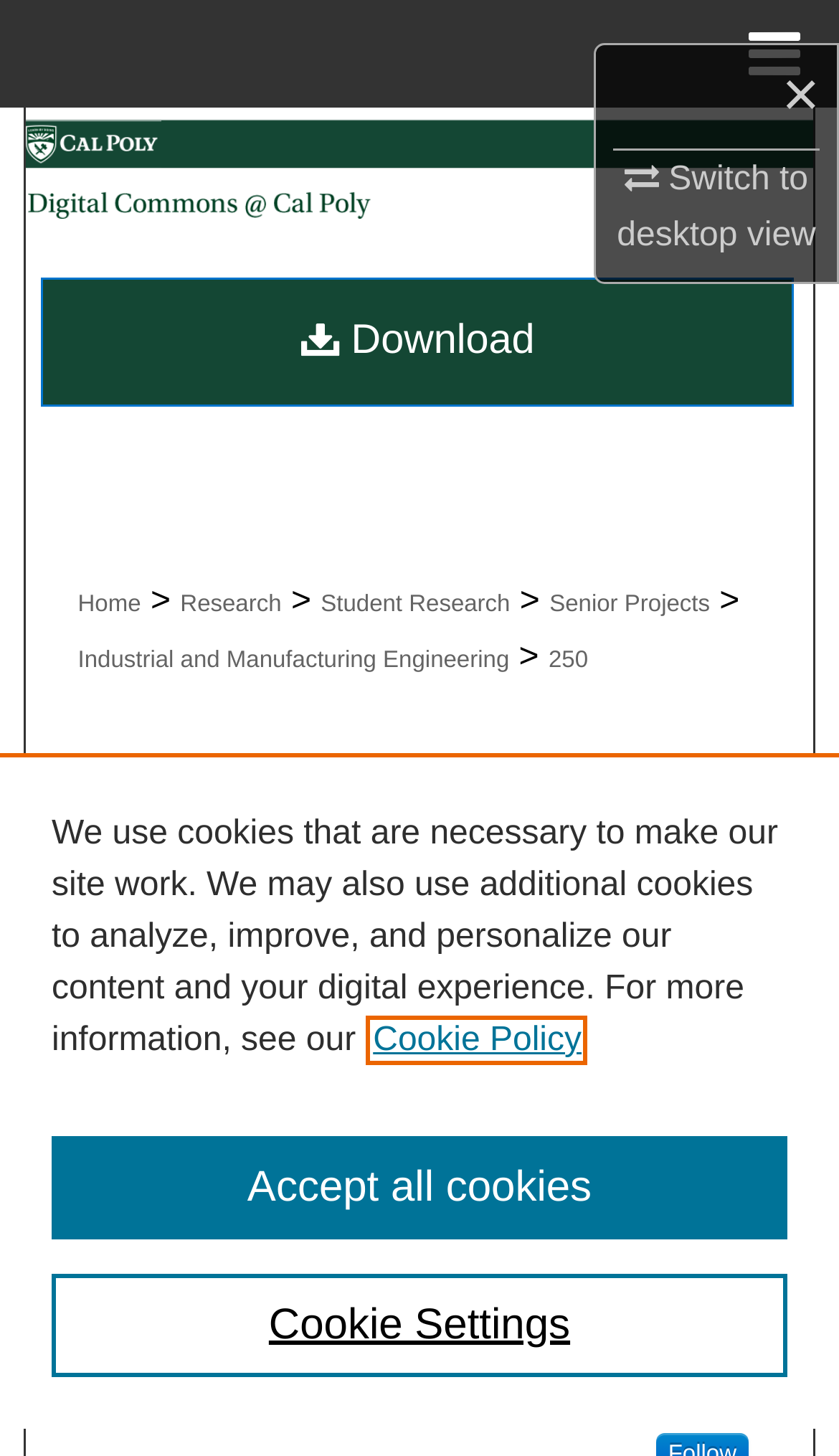Please specify the bounding box coordinates of the clickable region to carry out the following instruction: "Go to Home". The coordinates should be four float numbers between 0 and 1, in the format [left, top, right, bottom].

[0.093, 0.407, 0.168, 0.425]